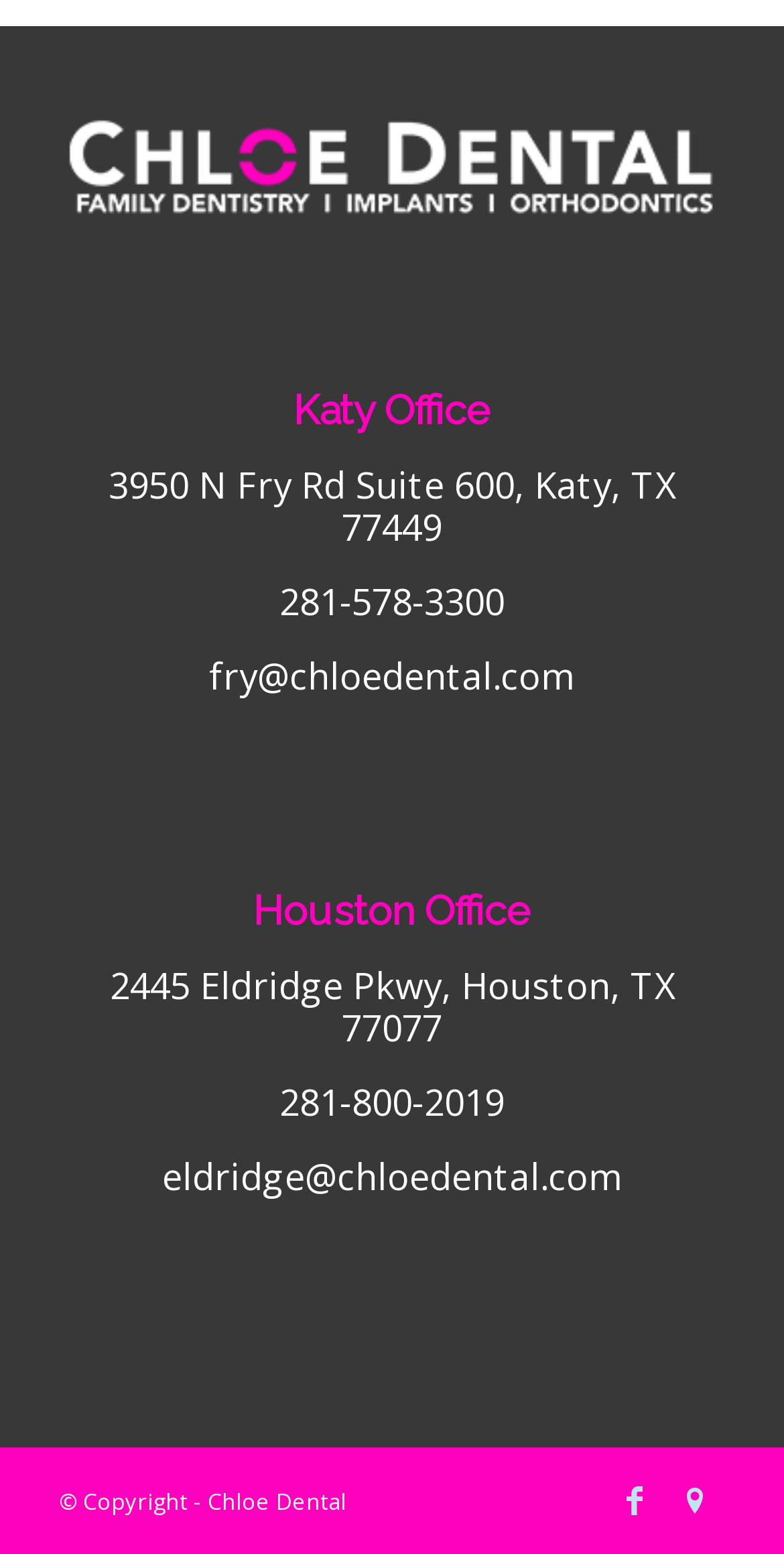Please determine the bounding box coordinates of the element's region to click in order to carry out the following instruction: "Check Mail". The coordinates should be four float numbers between 0 and 1, i.e., [left, top, right, bottom].

None